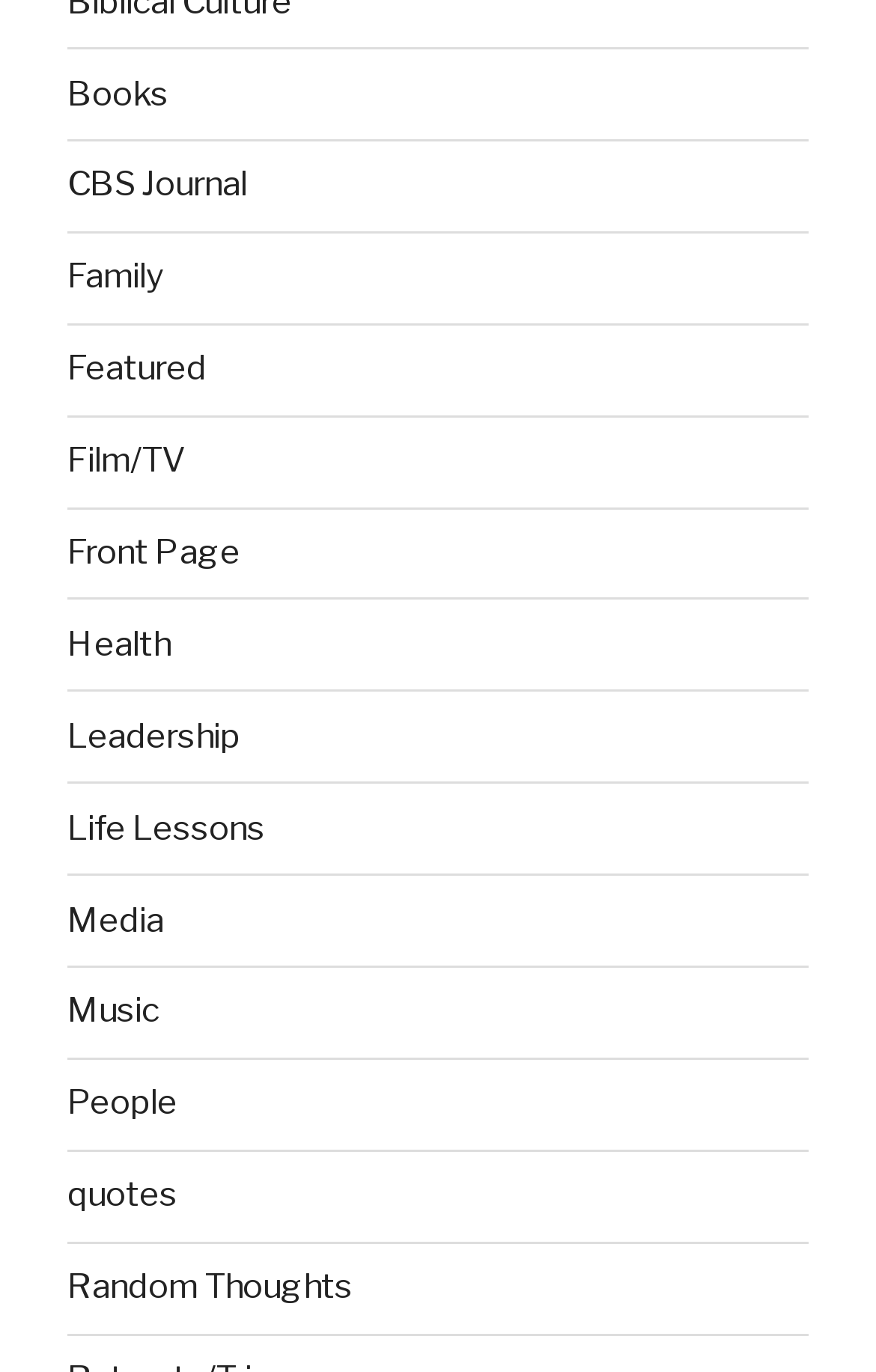What is the last category on the list?
Using the image, provide a concise answer in one word or a short phrase.

Random Thoughts